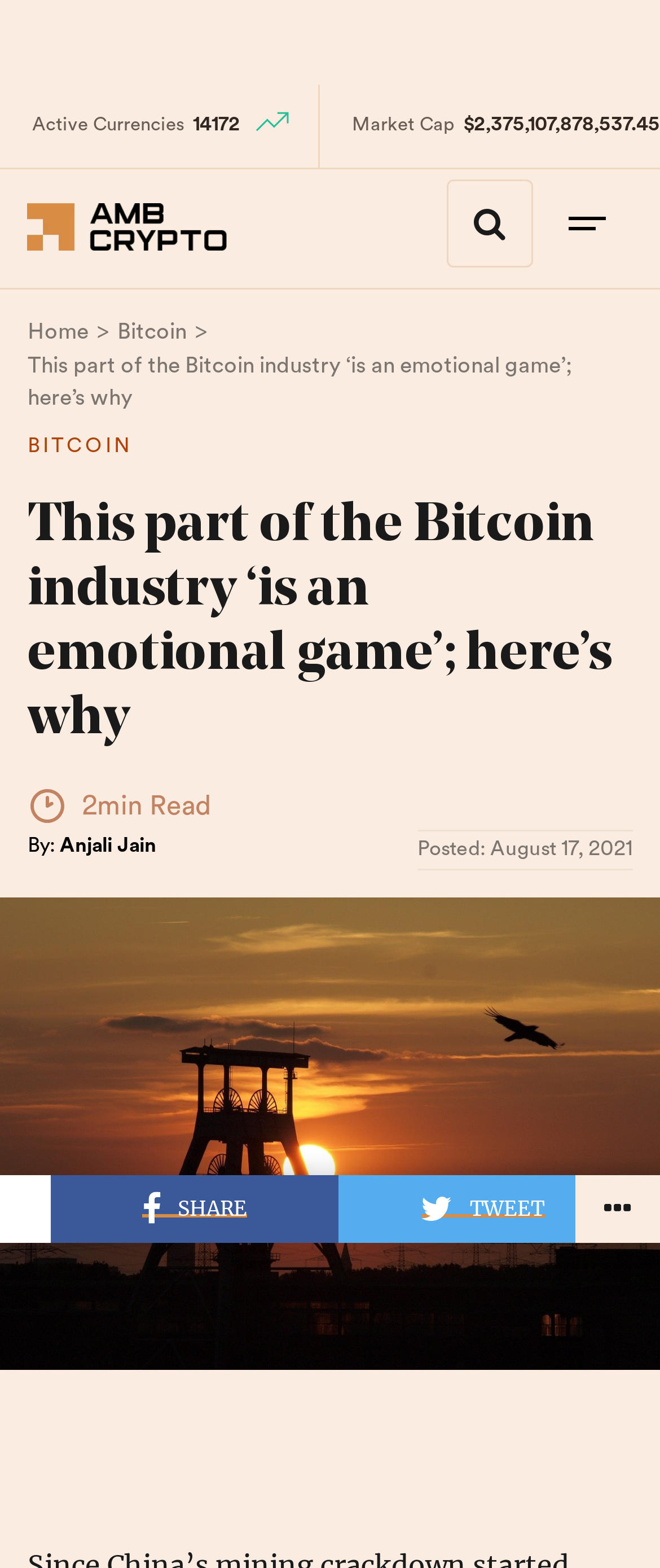Extract the main heading text from the webpage.

This part of the Bitcoin industry ‘is an emotional game’; here’s why